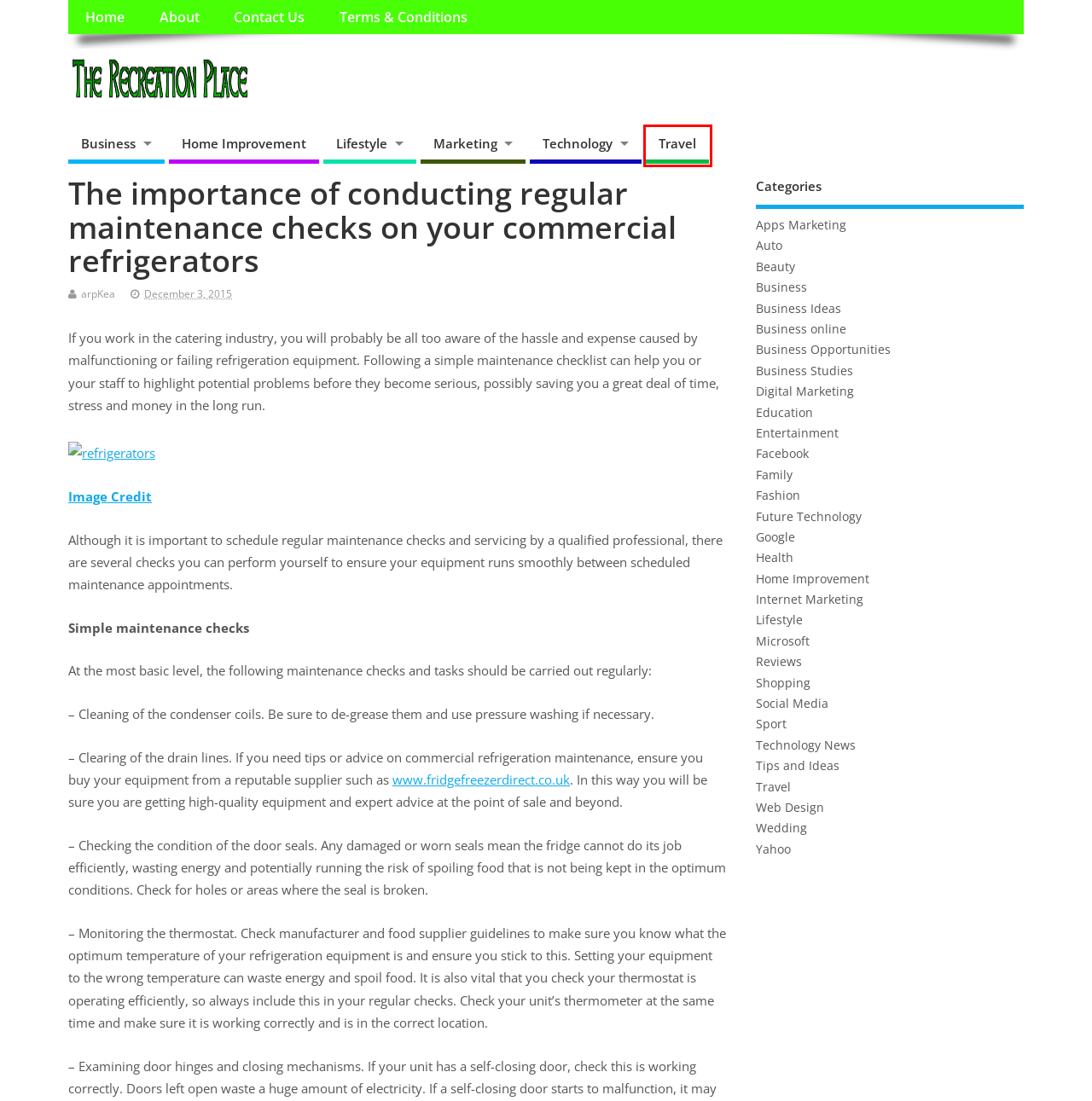Given a screenshot of a webpage with a red bounding box highlighting a UI element, choose the description that best corresponds to the new webpage after clicking the element within the red bounding box. Here are your options:
A. Digital Marketing – The Recreation Place
B. Technology News – The Recreation Place
C. Fashion – The Recreation Place
D. Yahoo – The Recreation Place
E. Travel – The Recreation Place
F. Home Improvement – The Recreation Place
G. Auto – The Recreation Place
H. Wedding – The Recreation Place

E